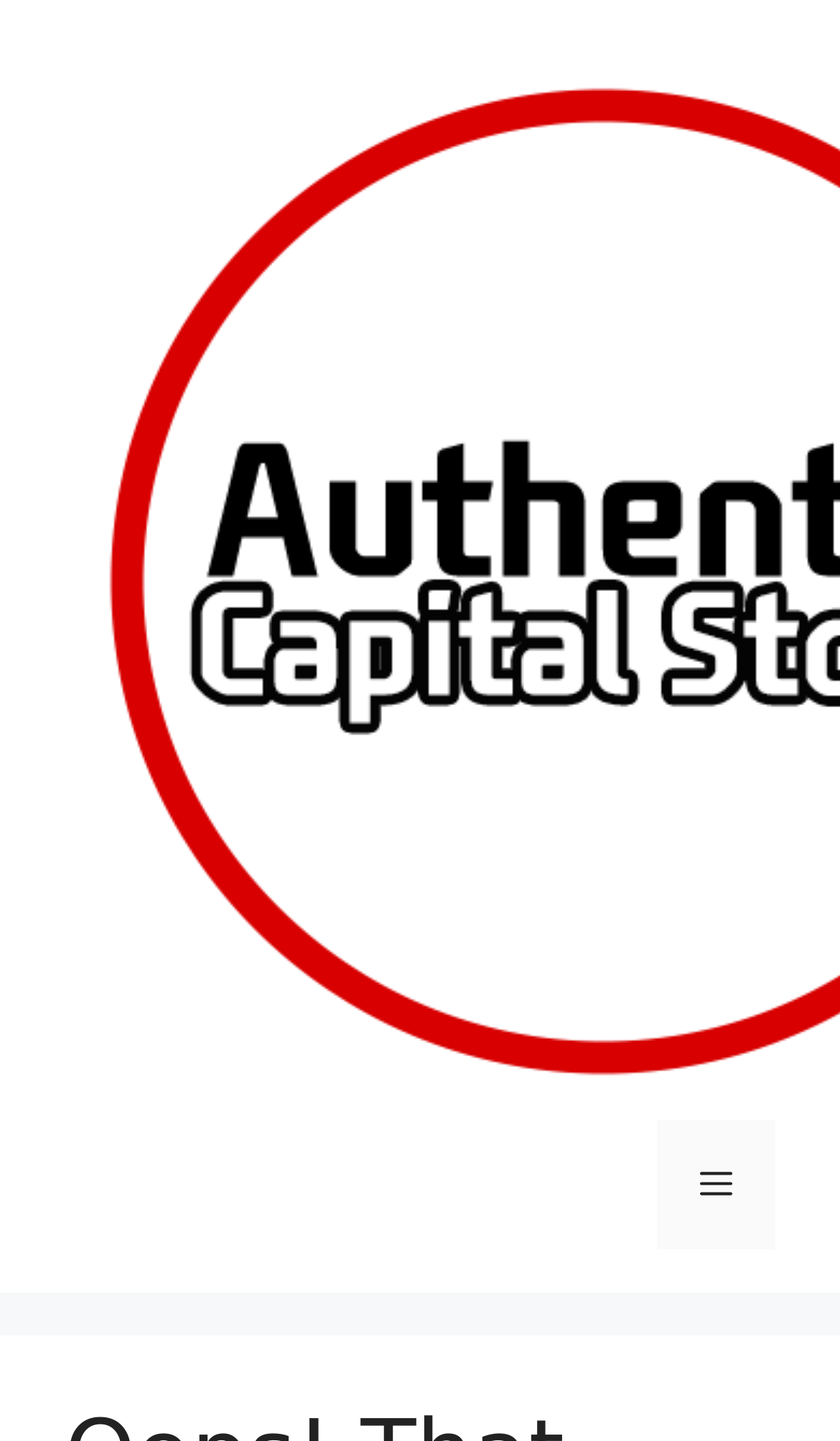Identify and provide the main heading of the webpage.

Oops! That page can’t be found.